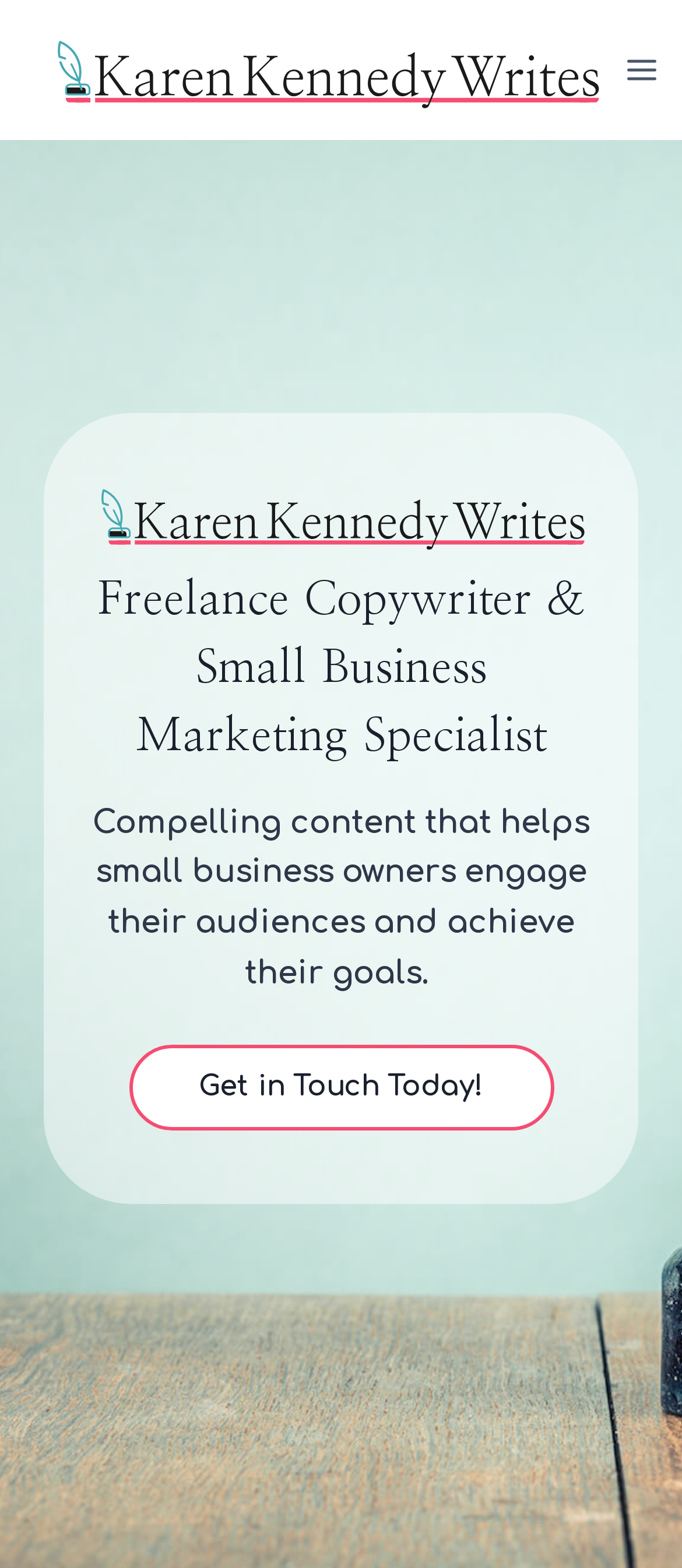Respond with a single word or short phrase to the following question: 
What is the profession of Karen Kennedy?

Freelance Copywriter